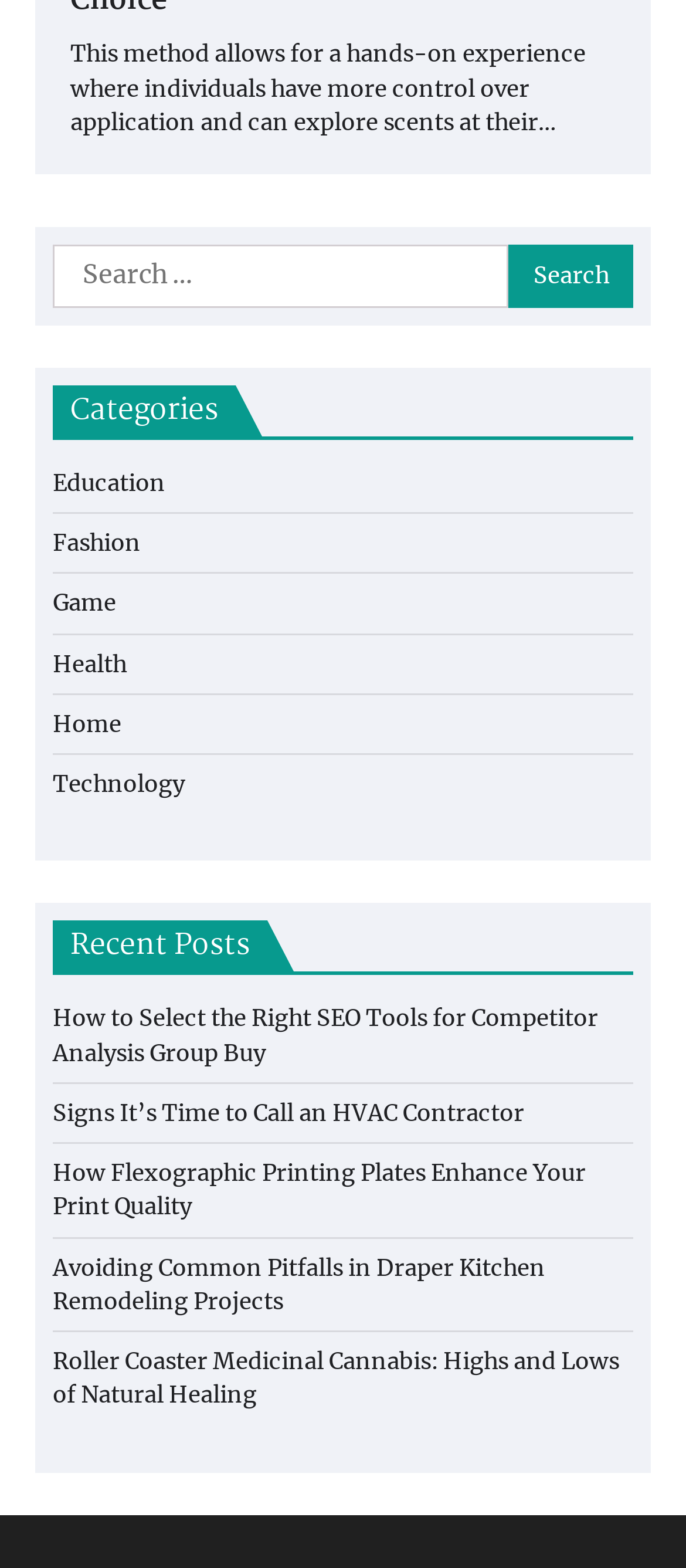Determine the bounding box for the UI element as described: "parent_node: Visit our new home". The coordinates should be represented as four float numbers between 0 and 1, formatted as [left, top, right, bottom].

None